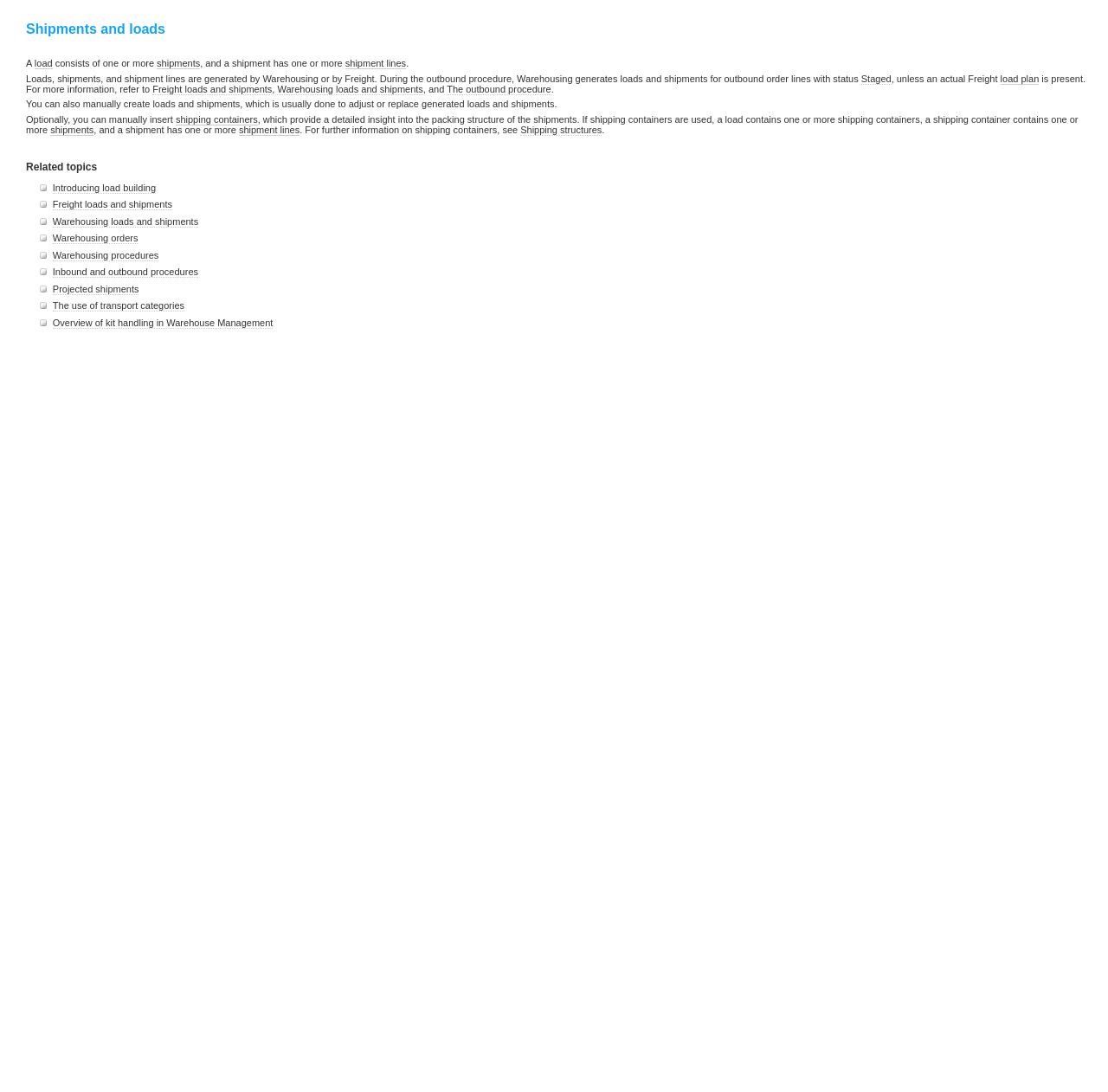Please identify the bounding box coordinates of the element that needs to be clicked to perform the following instruction: "View the post about Moobs scrabble".

None